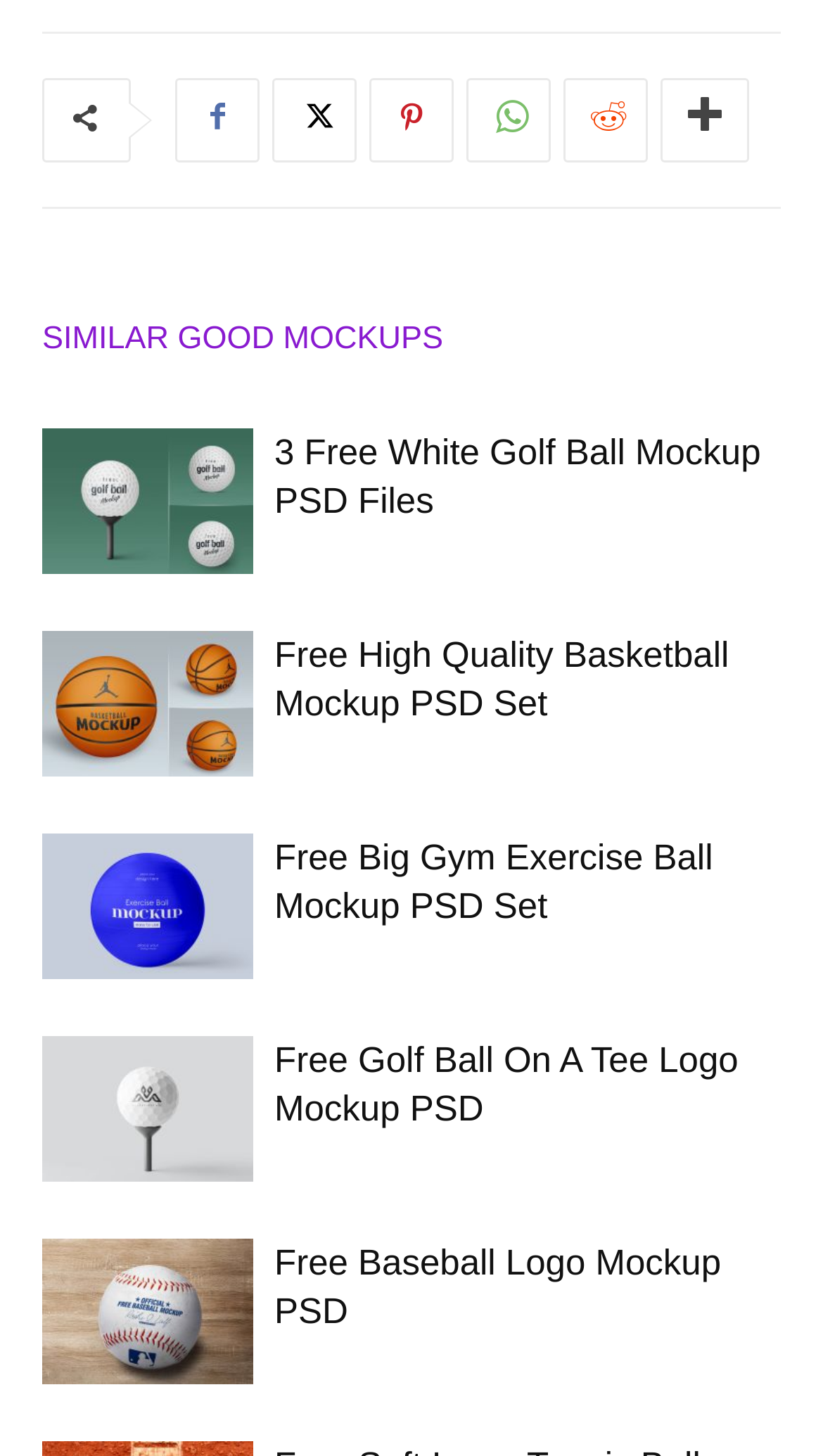What is the category of mockups on this webpage?
Please answer the question with a detailed response using the information from the screenshot.

Based on the links and images on the webpage, it appears that the category of mockups is sports-related, featuring golf balls, basketballs, exercise balls, and baseballs.